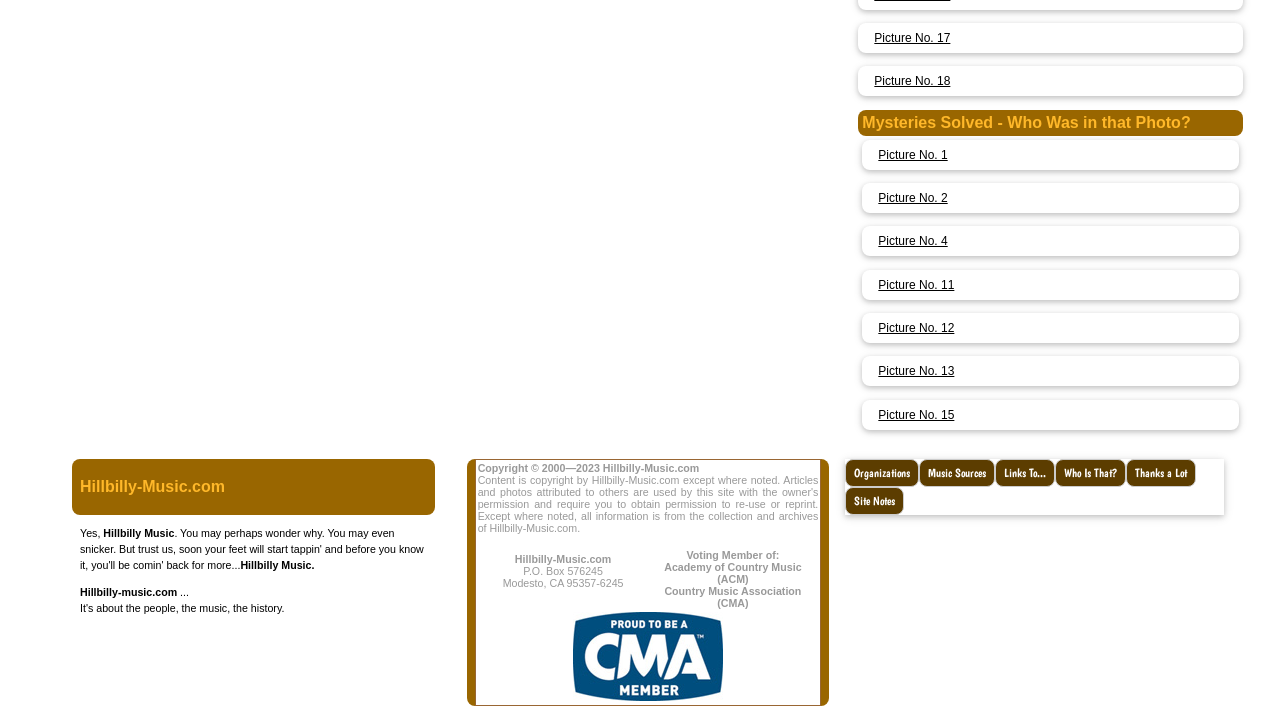Find the bounding box coordinates for the HTML element described in this sentence: "Thanks a Lot". Provide the coordinates as four float numbers between 0 and 1, in the format [left, top, right, bottom].

[0.88, 0.632, 0.935, 0.67]